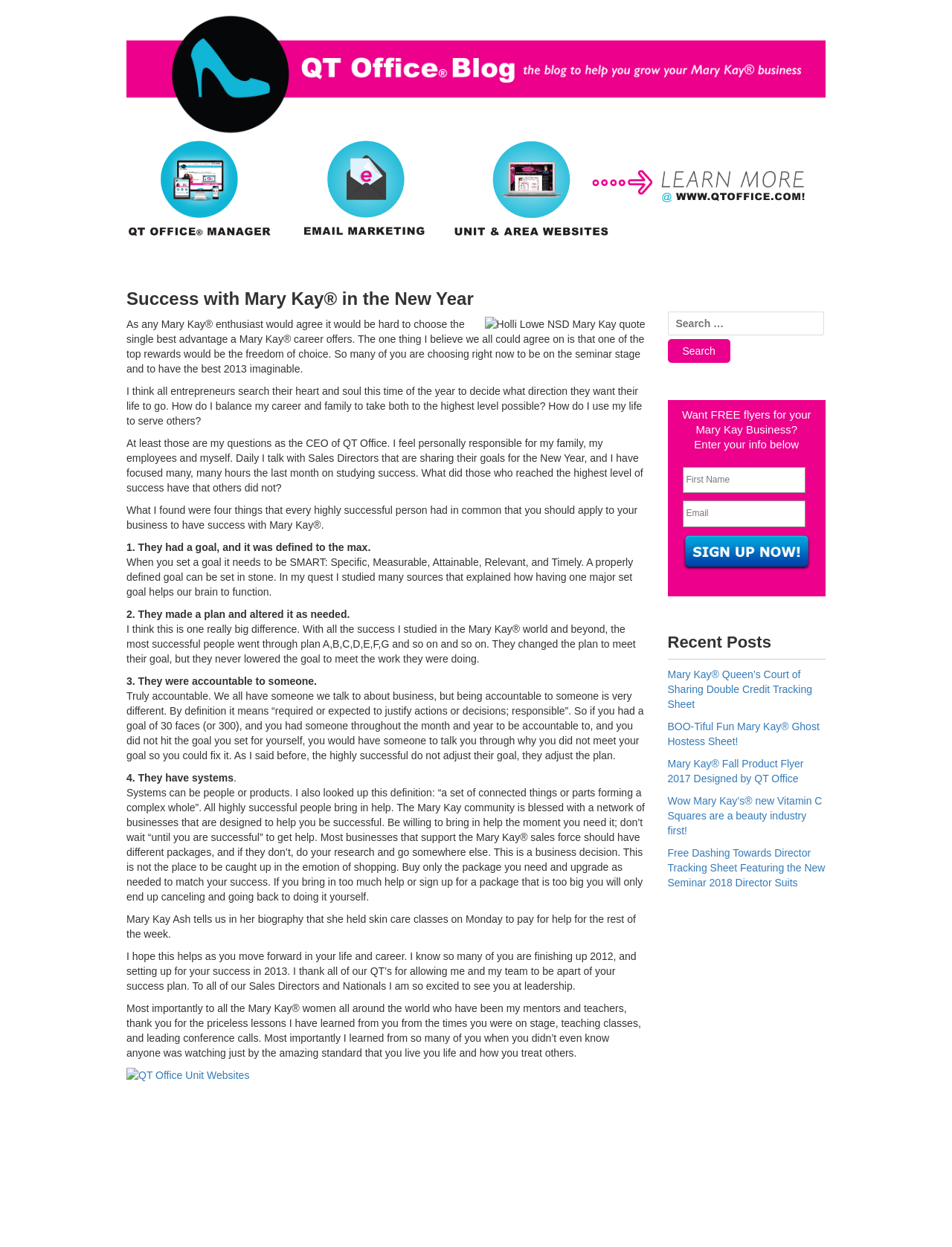What is the purpose of the search box?
Refer to the image and answer the question using a single word or phrase.

To search for something